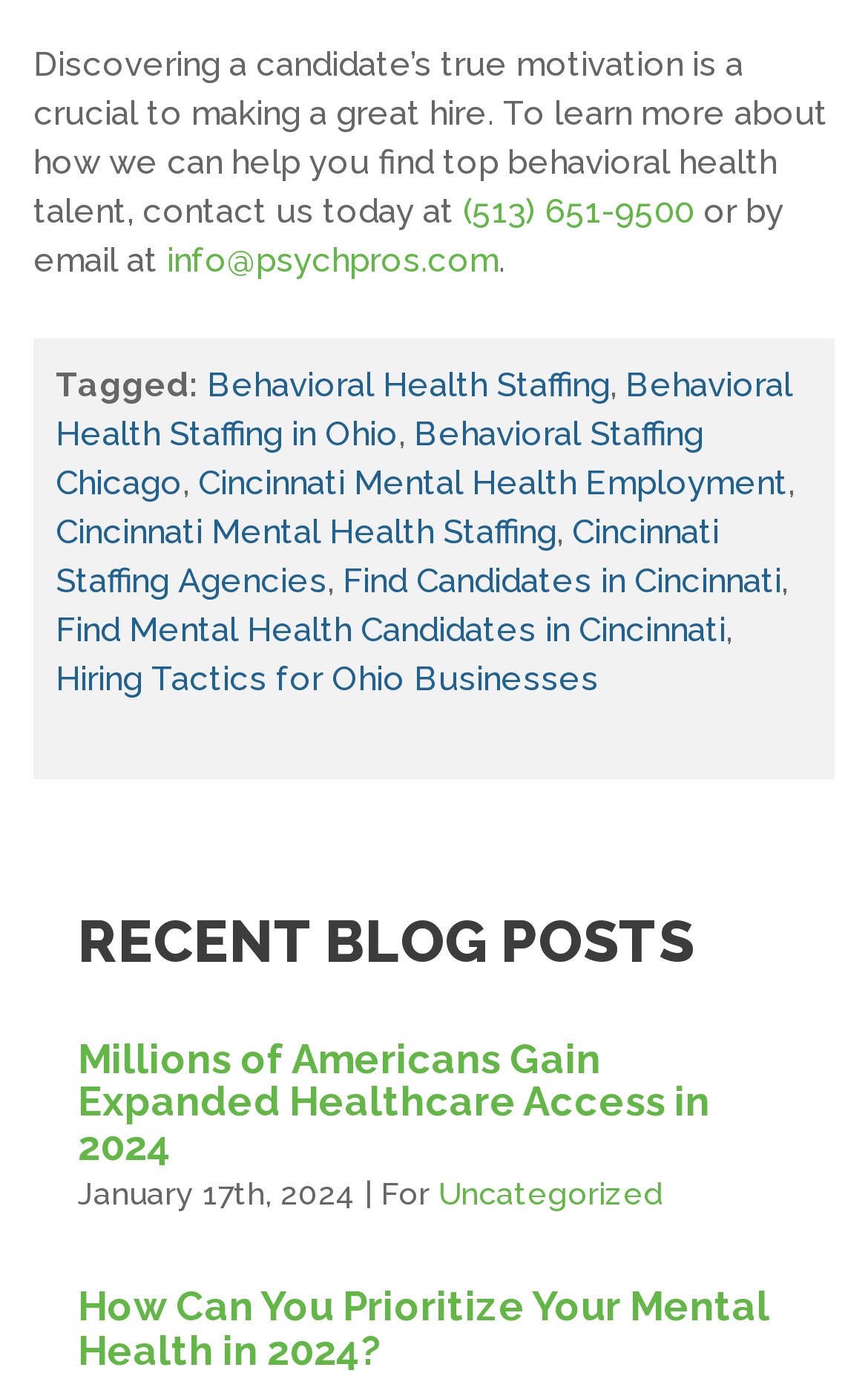What is the topic of the first blog post? Analyze the screenshot and reply with just one word or a short phrase.

Millions of Americans Gain Expanded Healthcare Access in 2024